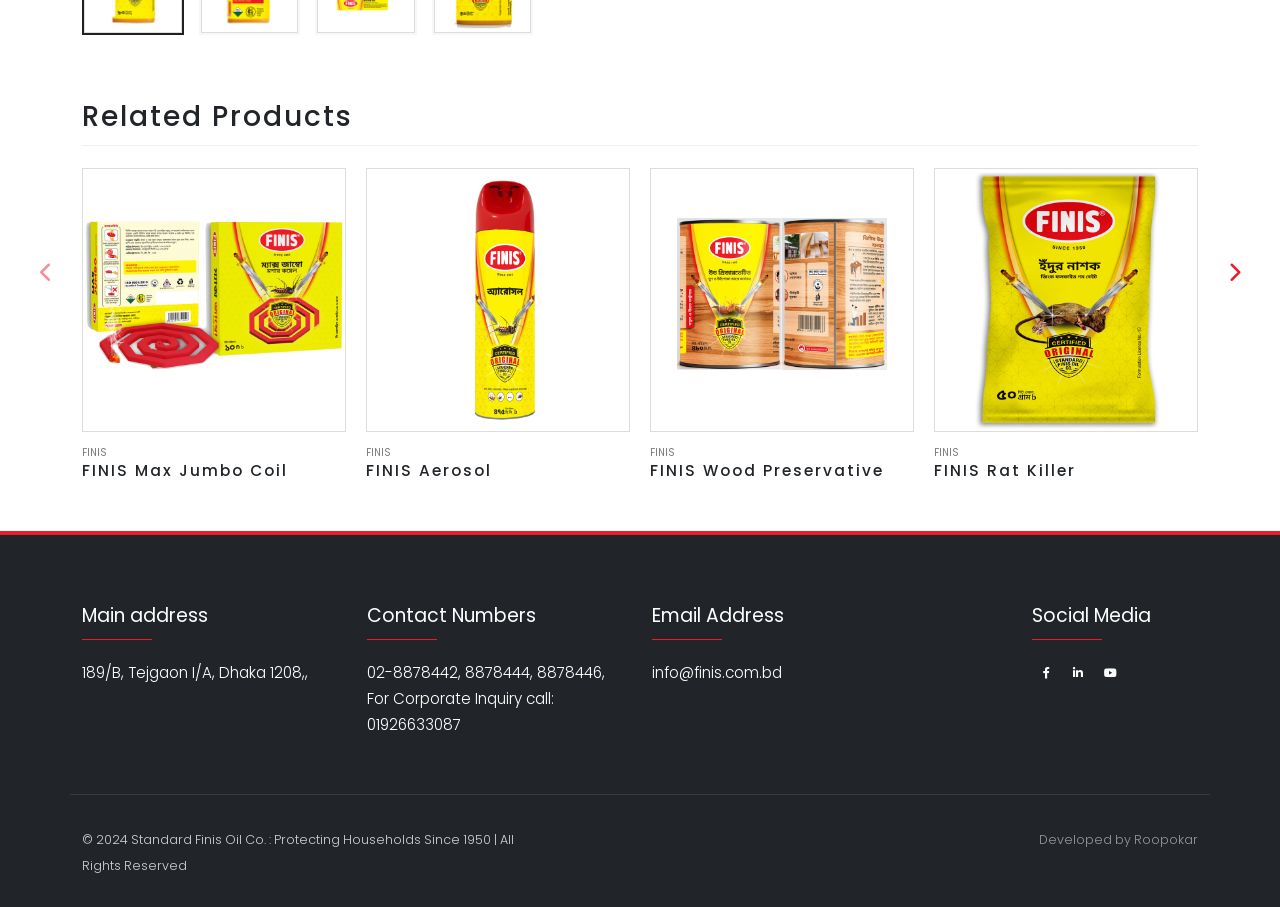Identify the bounding box coordinates for the UI element described as follows: title="Facebook". Use the format (top-left x, top-left y, bottom-right x, bottom-right y) and ensure all values are floating point numbers between 0 and 1.

[0.806, 0.727, 0.828, 0.758]